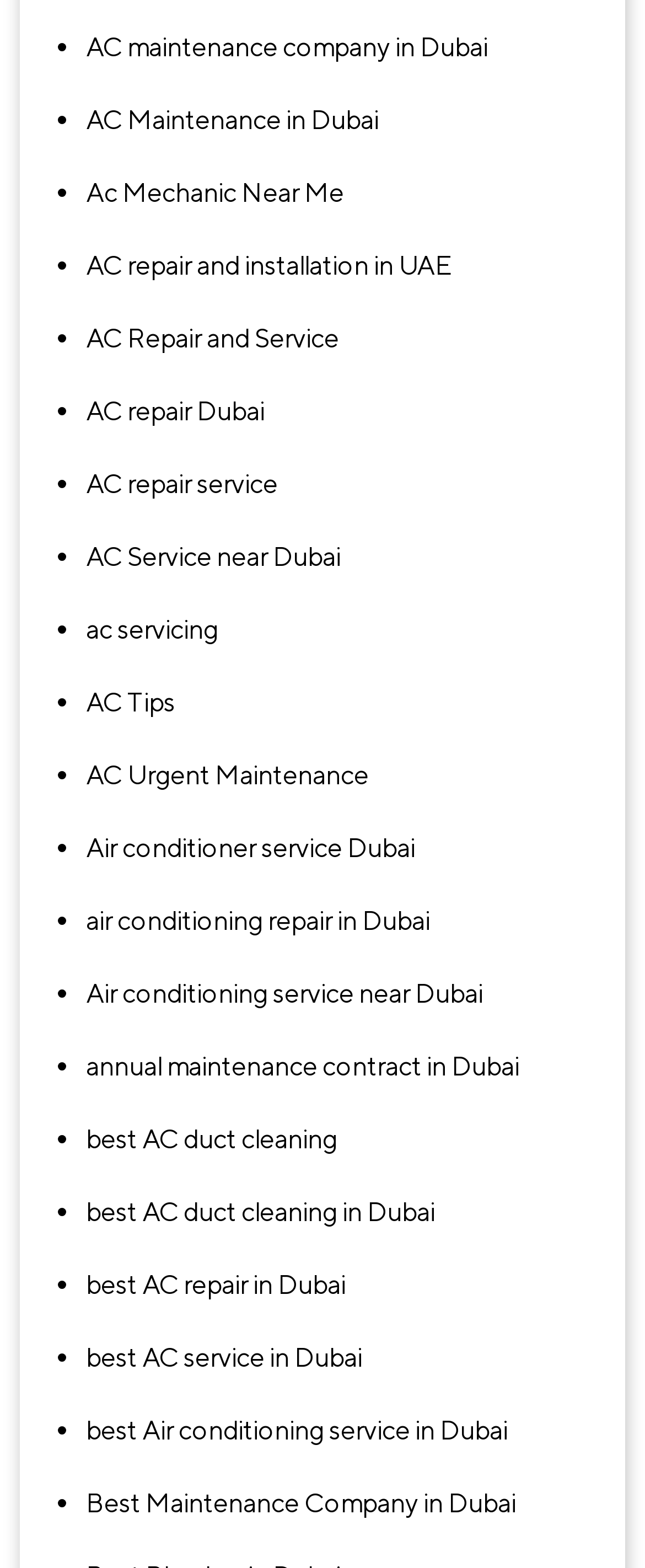Using the elements shown in the image, answer the question comprehensively: Are there any links related to AC tips?

Upon reviewing the links on the webpage, I found that there is a link specifically titled 'AC Tips'. This suggests that the webpage provides information or resources related to air conditioning tips, in addition to maintenance and repair services.